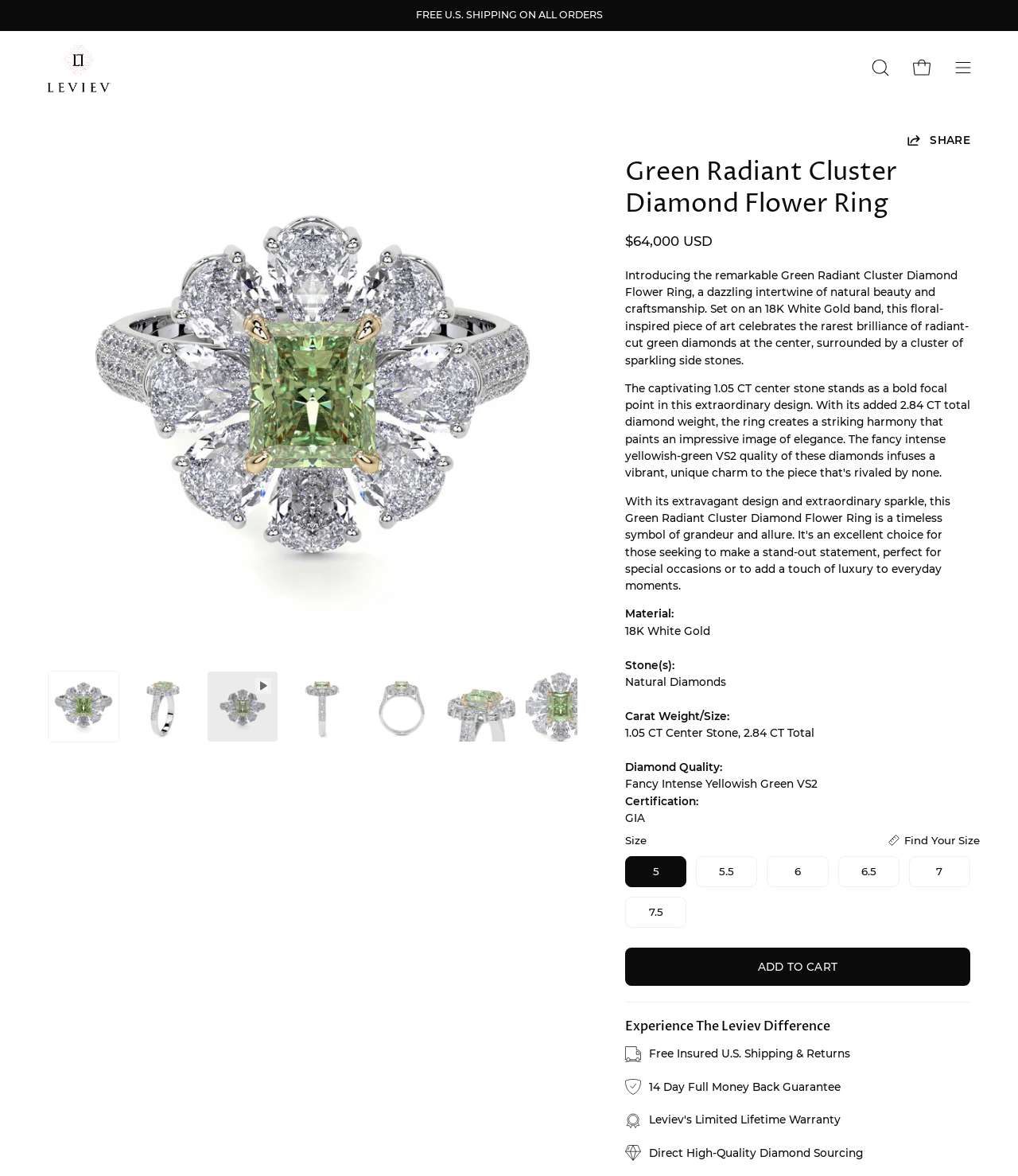What is the certification of the diamond?
Based on the image, give a concise answer in the form of a single word or short phrase.

GIA